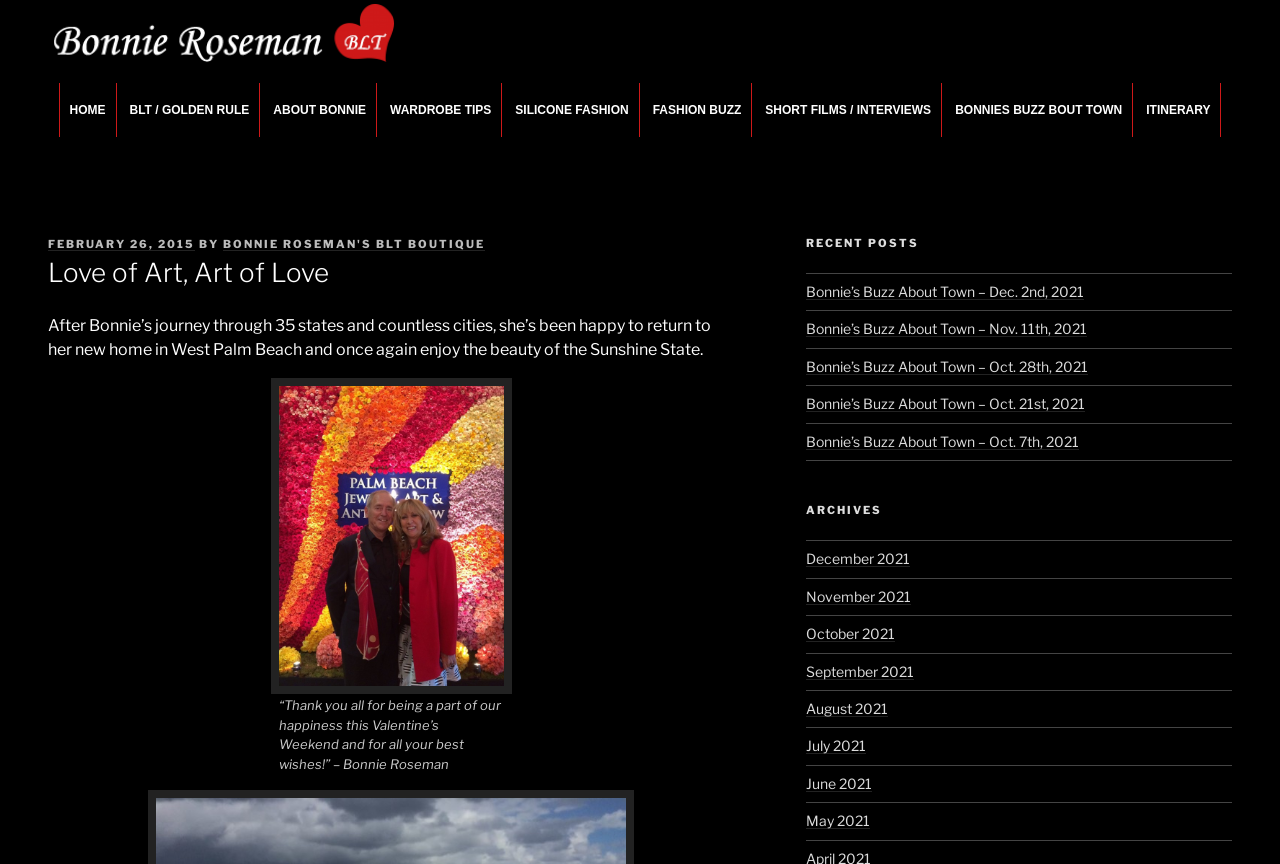Articulate a complete and detailed caption of the webpage elements.

This webpage is about Bonnie Roseman, a fashion designer, style consultant, and wardrobe architect. At the top of the page, there is a link to Bonnie Roseman's name, accompanied by an image of her. Below this, there is a brief description of her profession. 

To the right of Bonnie's name and image, there is a top menu navigation bar with links to various sections of the website, including HOME, BLT / GOLDEN RULE, ABOUT BONNIE, WARDROBE TIPS, SILICONE FASHION, FASHION BUZZ, SHORT FILMS / INTERVIEWS, BONNIES BUZZ BOUT TOWN, and ITINERARY.

Below the top menu, there is a header section with a title "Love of Art, Art of Love" and a brief paragraph describing Bonnie's journey through 35 states and her return to West Palm Beach. 

To the right of this header section, there is a figure with an image and a caption. The caption is a quote from Bonnie Roseman, thanking everyone for being a part of her happiness on Valentine's Weekend.

Further down the page, there are two sections: RECENT POSTS and ARCHIVES. The RECENT POSTS section lists five links to recent articles, each with a date in 2021. The ARCHIVES section lists links to monthly archives from December 2021 to May 2021.